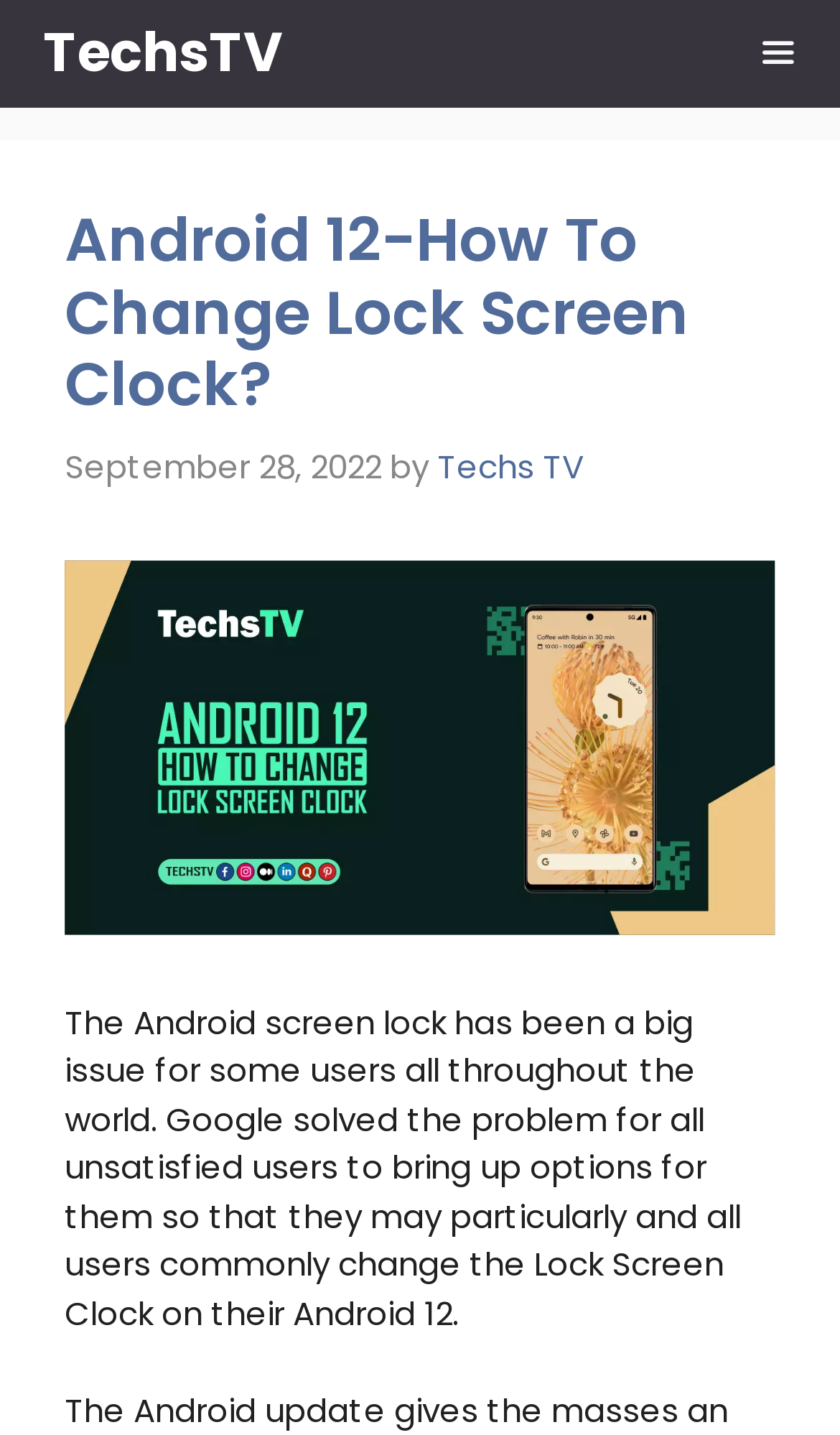Produce a meticulous description of the webpage.

The webpage is about changing the lock screen clock on Android 12. At the top, there is a navigation bar with a link to "TechsTV" on the left and a menu button on the right. Below the navigation bar, there is a header section that spans almost the entire width of the page. Within this section, there is a heading that reads "Android 12-How To Change Lock Screen Clock?" followed by a timestamp "September 28, 2022" and a byline "by Techs TV". 

To the right of the timestamp, there is a link to "Techs TV". Below the header section, there is an image related to the topic, which takes up most of the width of the page. Underneath the image, there is a paragraph of text that explains the issue of Android screen lock and how Google has provided options for users to change the lock screen clock on their Android 12 devices.